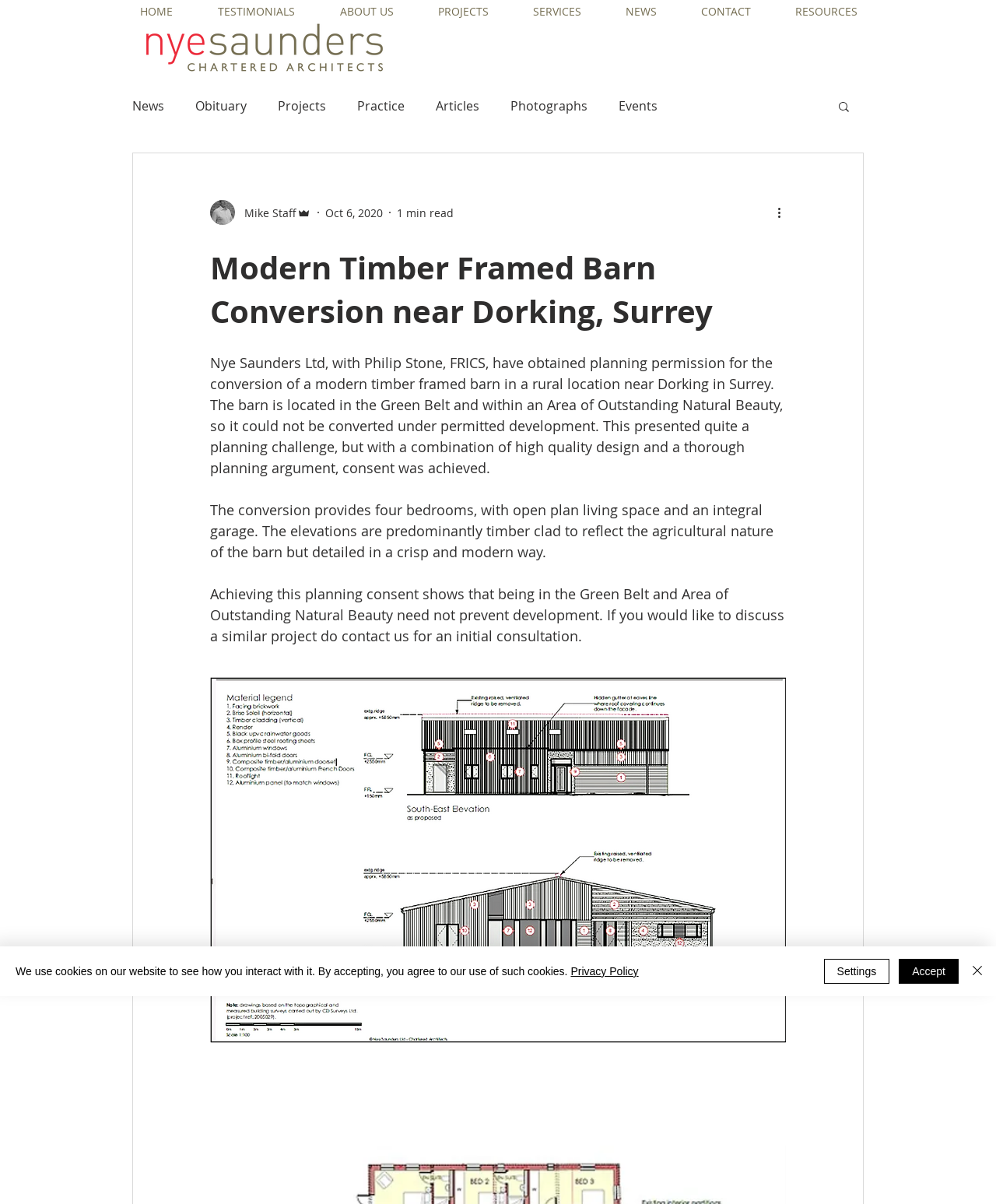Bounding box coordinates are specified in the format (top-left x, top-left y, bottom-right x, bottom-right y). All values are floating point numbers bounded between 0 and 1. Please provide the bounding box coordinate of the region this sentence describes: Privacy Policy

[0.573, 0.801, 0.641, 0.812]